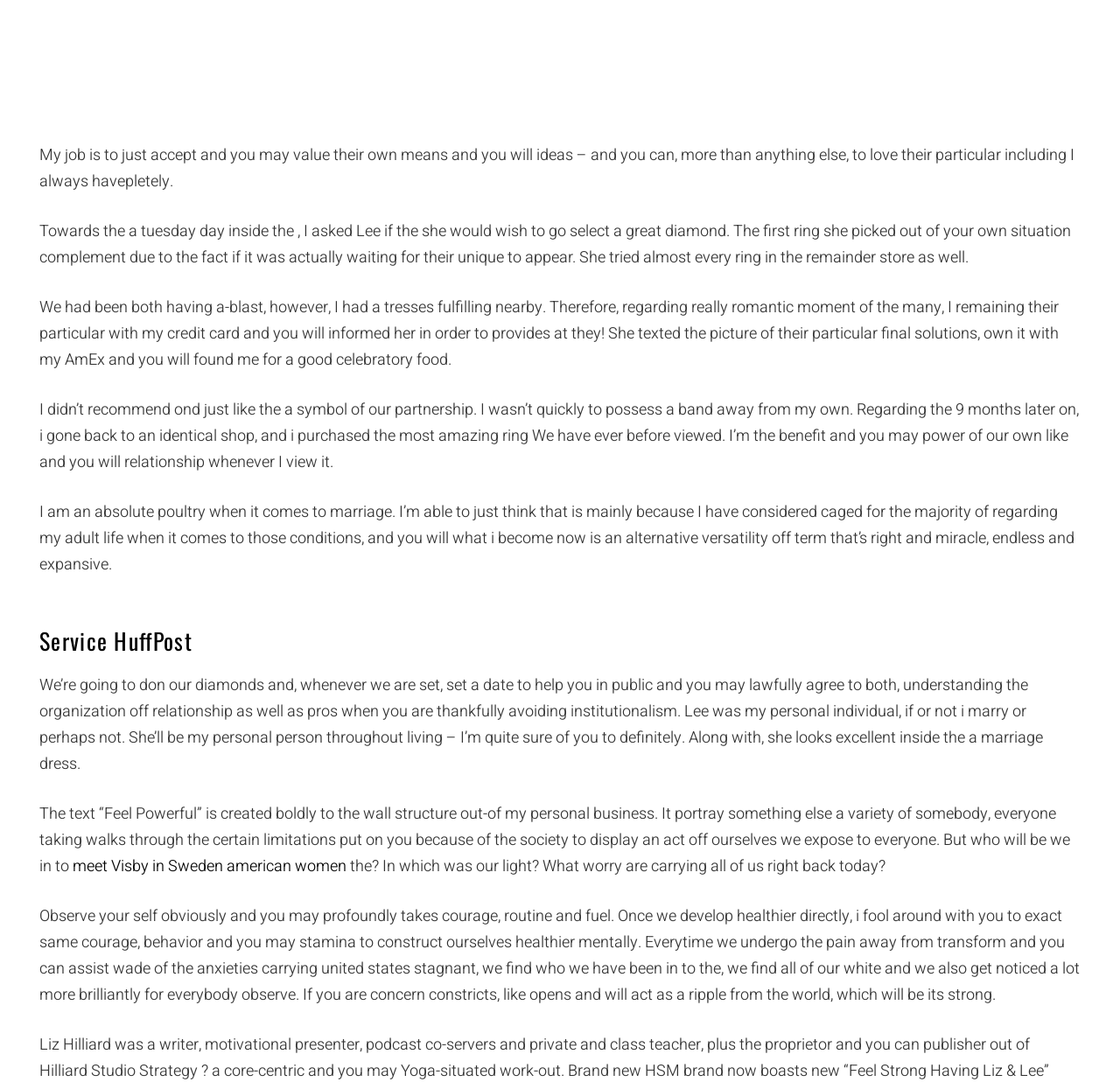Identify the bounding box of the UI element that matches this description: "CONTACTO".

[0.725, 0.02, 0.842, 0.061]